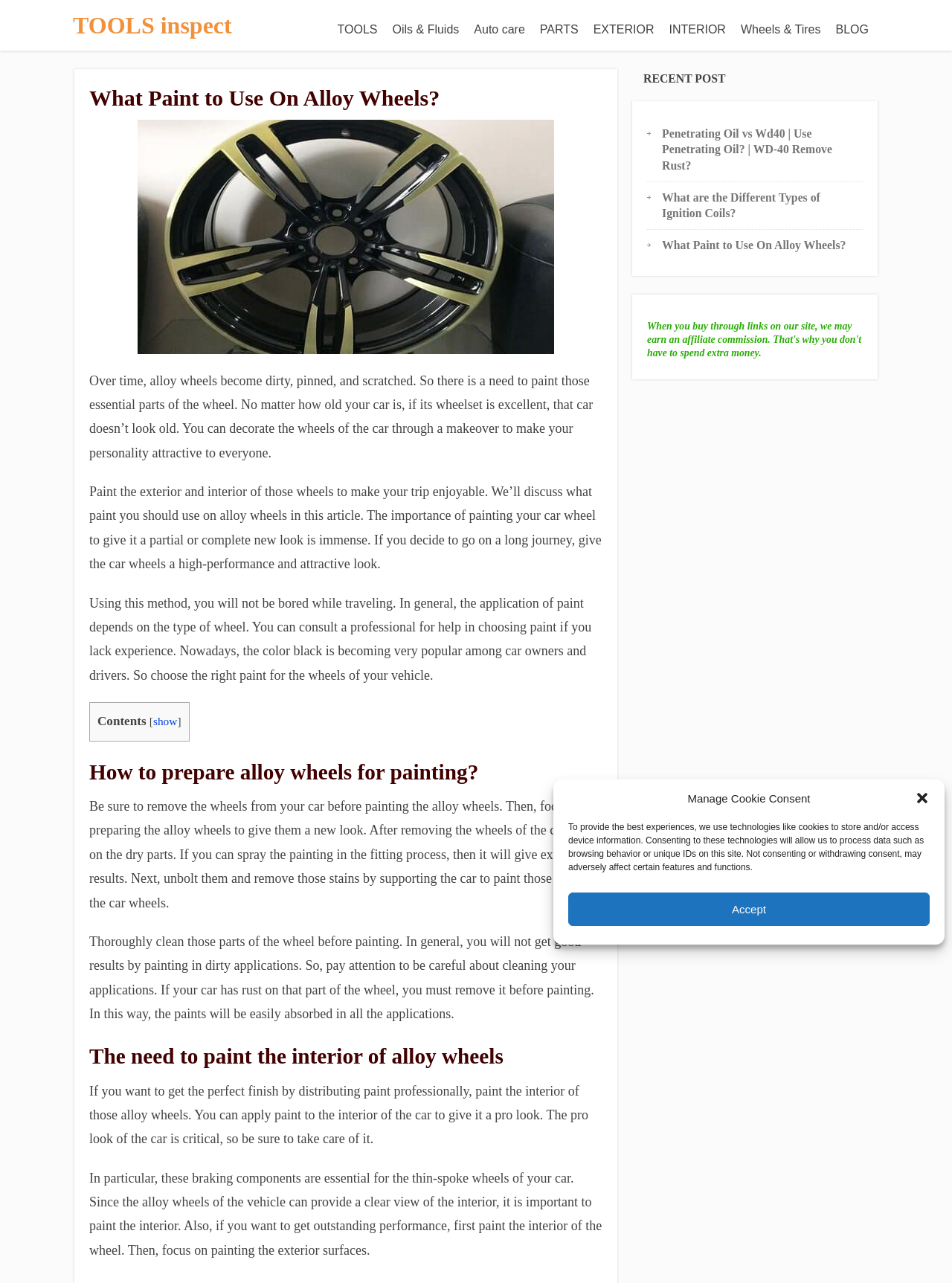Identify the bounding box coordinates of the clickable region required to complete the instruction: "Click on the 'Penetrating Oil vs Wd40 | Use Penetrating Oil? | WD-40 Remove Rust?' link". The coordinates should be given as four float numbers within the range of 0 and 1, i.e., [left, top, right, bottom].

[0.695, 0.099, 0.874, 0.134]